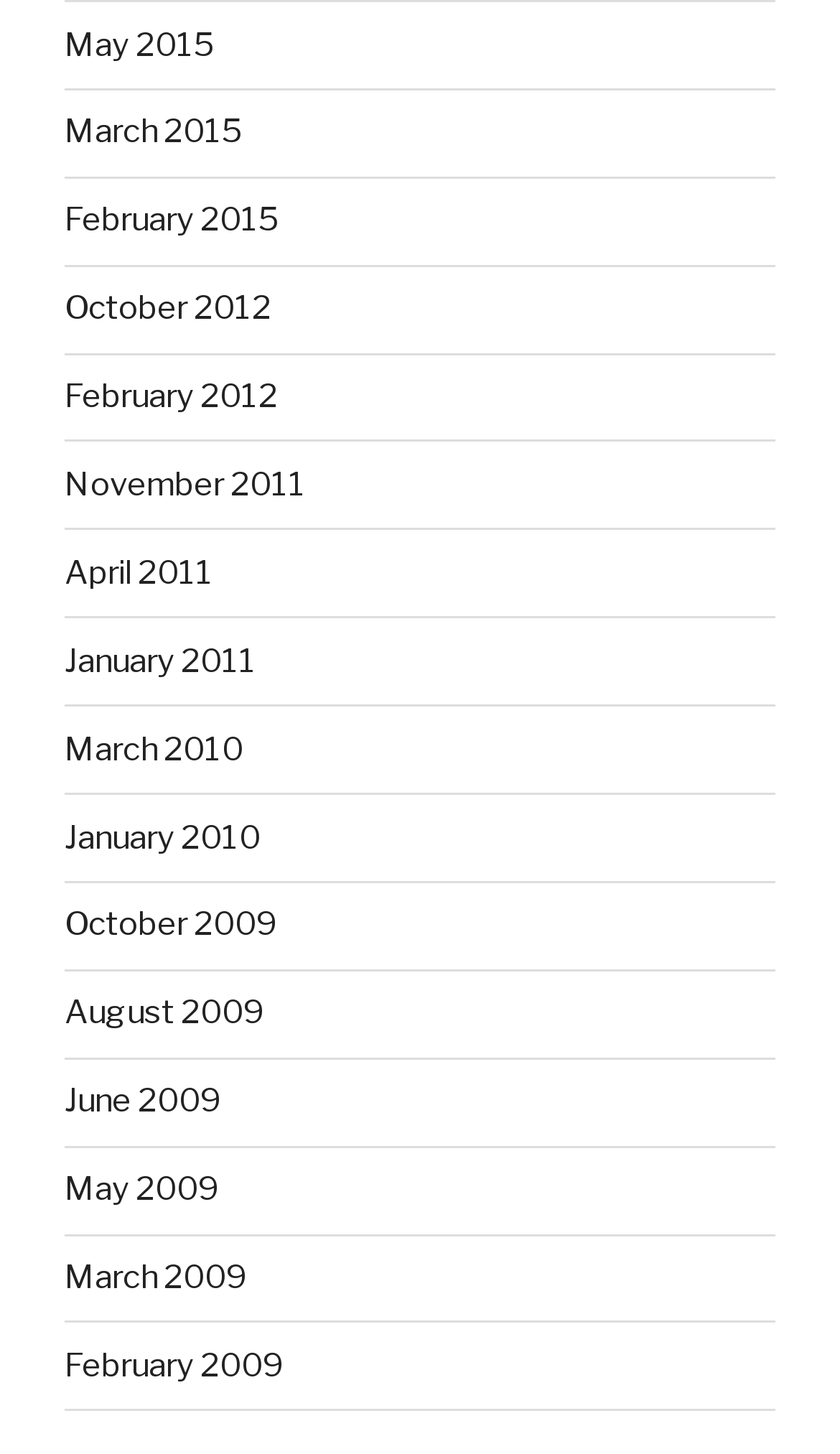Indicate the bounding box coordinates of the clickable region to achieve the following instruction: "view February 2012."

[0.077, 0.259, 0.331, 0.286]